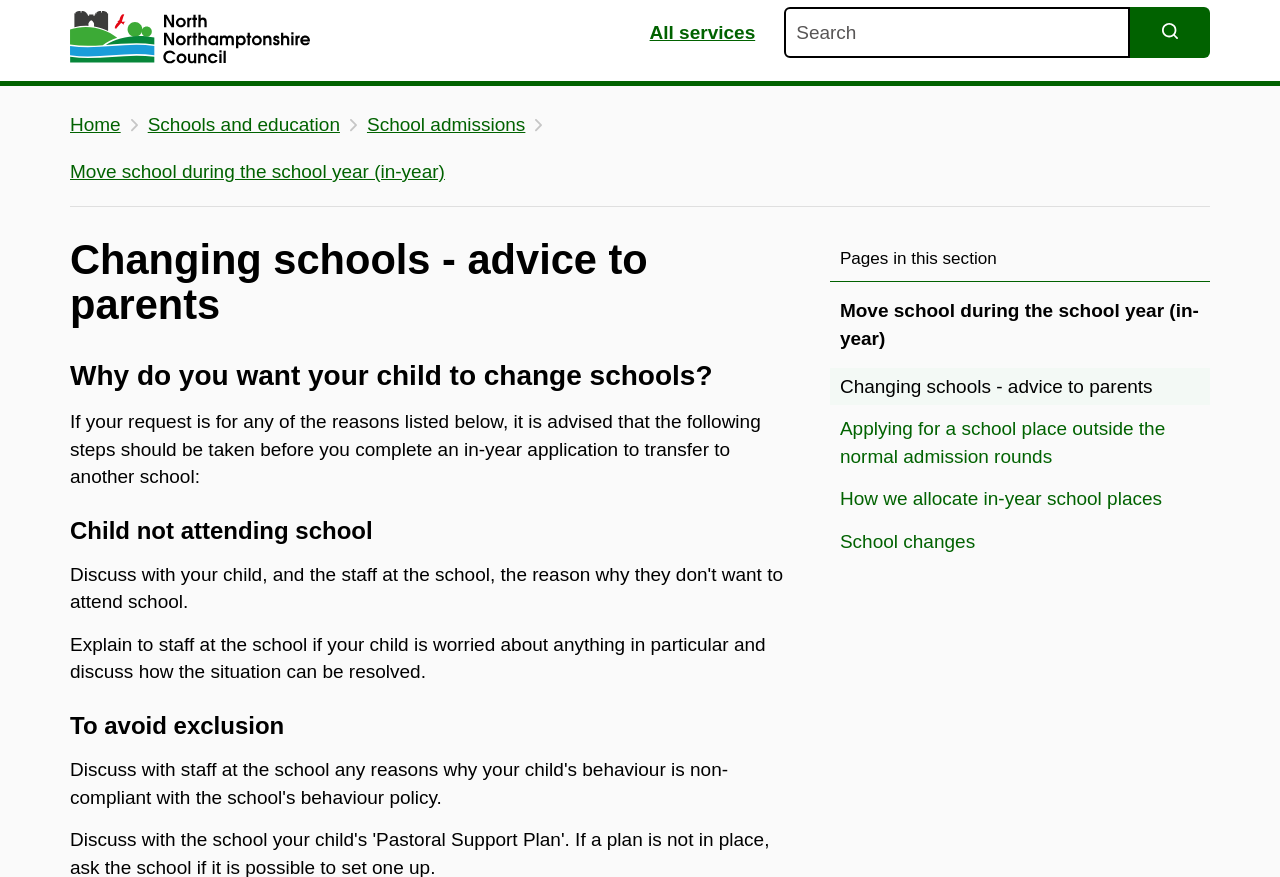Can you find the bounding box coordinates of the area I should click to execute the following instruction: "Read about School admissions"?

[0.287, 0.115, 0.41, 0.169]